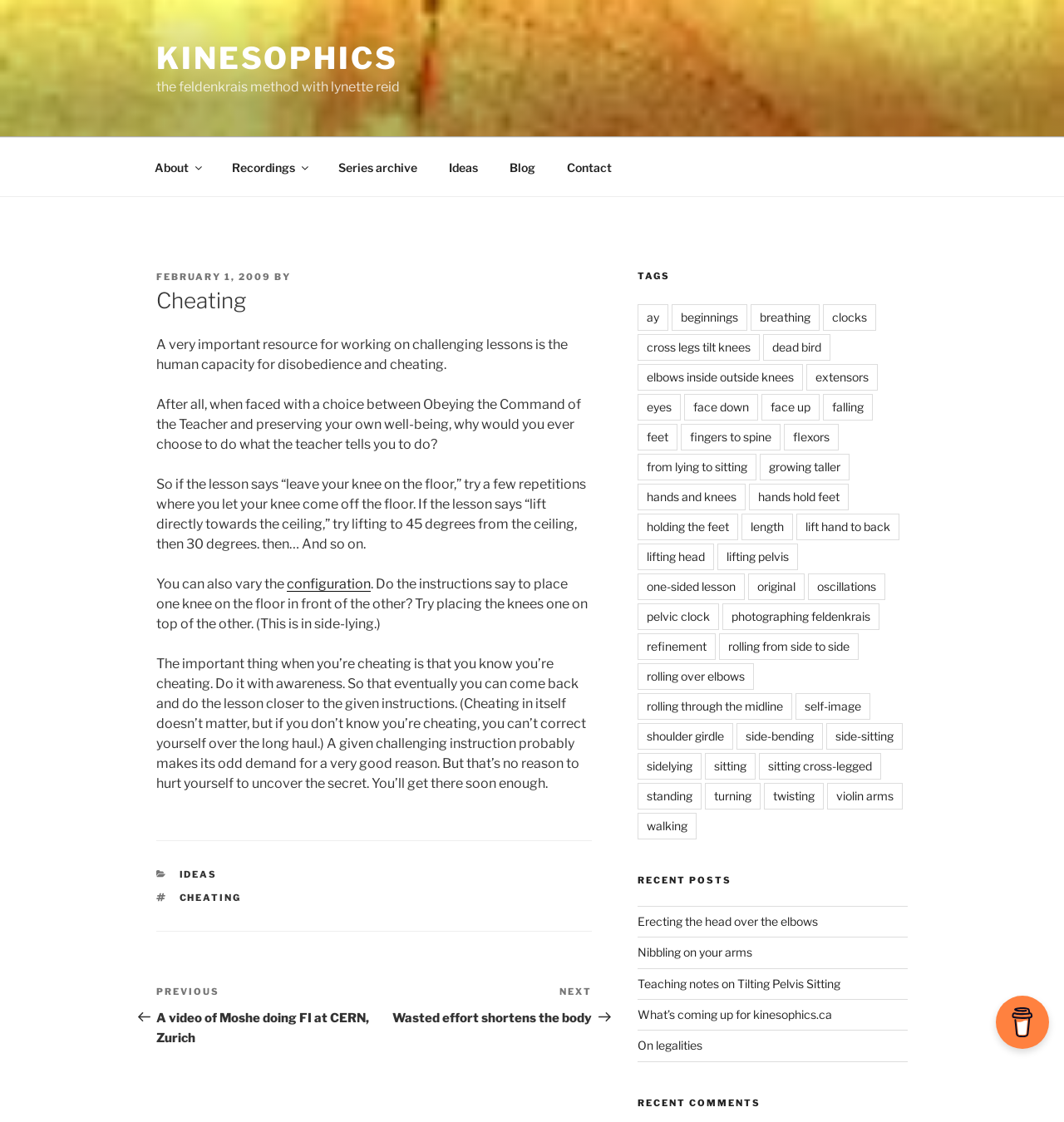Use the information in the screenshot to answer the question comprehensively: What is the importance of awareness when cheating in a lesson?

According to the article, awareness is important when cheating in a lesson because it allows individuals to correct themselves over time. This is mentioned in the sentence 'The important thing when you’re cheating is that you know you’re cheating. Do it with awareness. So that eventually you can come back and do the lesson closer to the given instructions.'